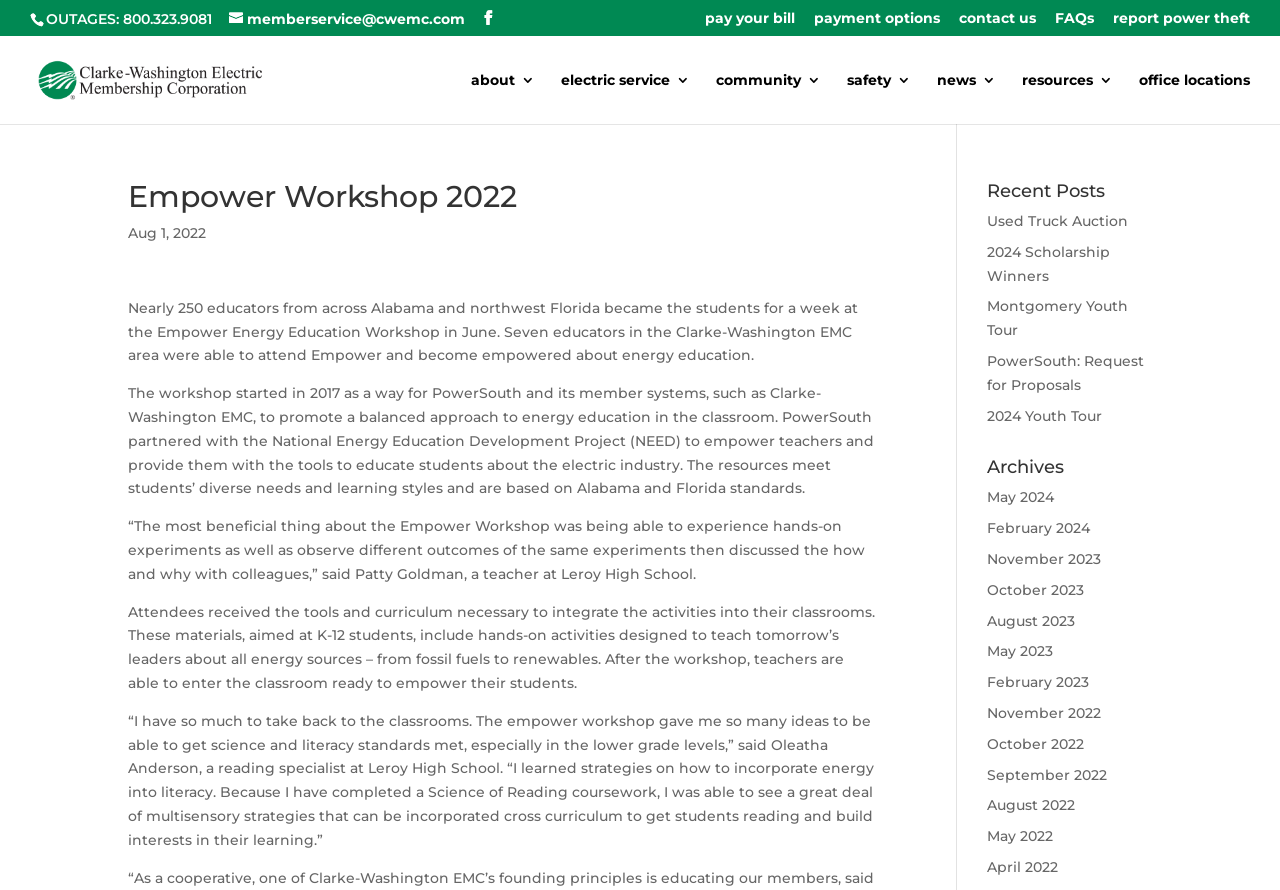Provide a short, one-word or phrase answer to the question below:
What is the name of the high school mentioned in the article?

Leroy High School